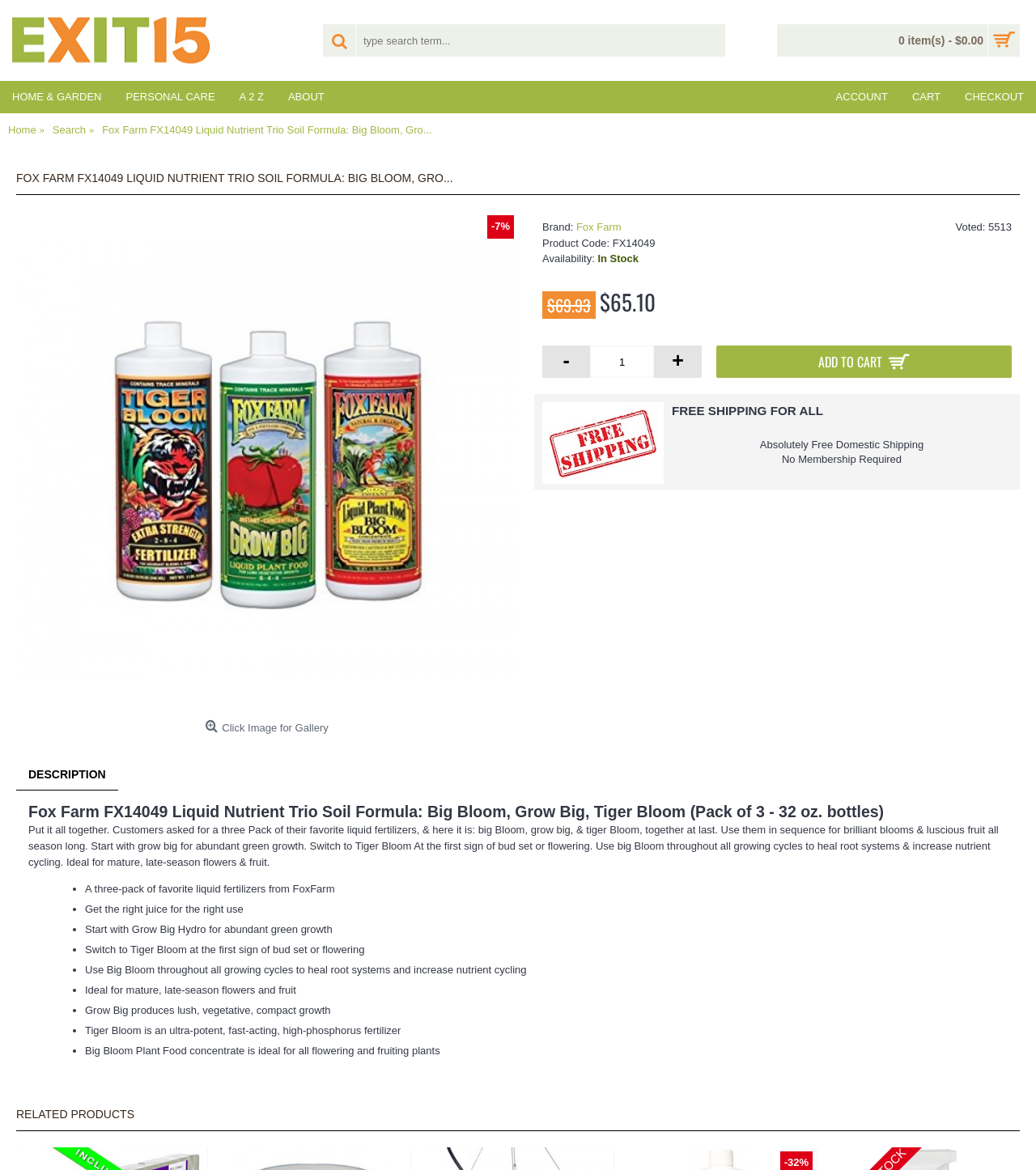Identify the bounding box for the UI element specified in this description: "Home & Garden". The coordinates must be four float numbers between 0 and 1, formatted as [left, top, right, bottom].

[0.0, 0.069, 0.11, 0.097]